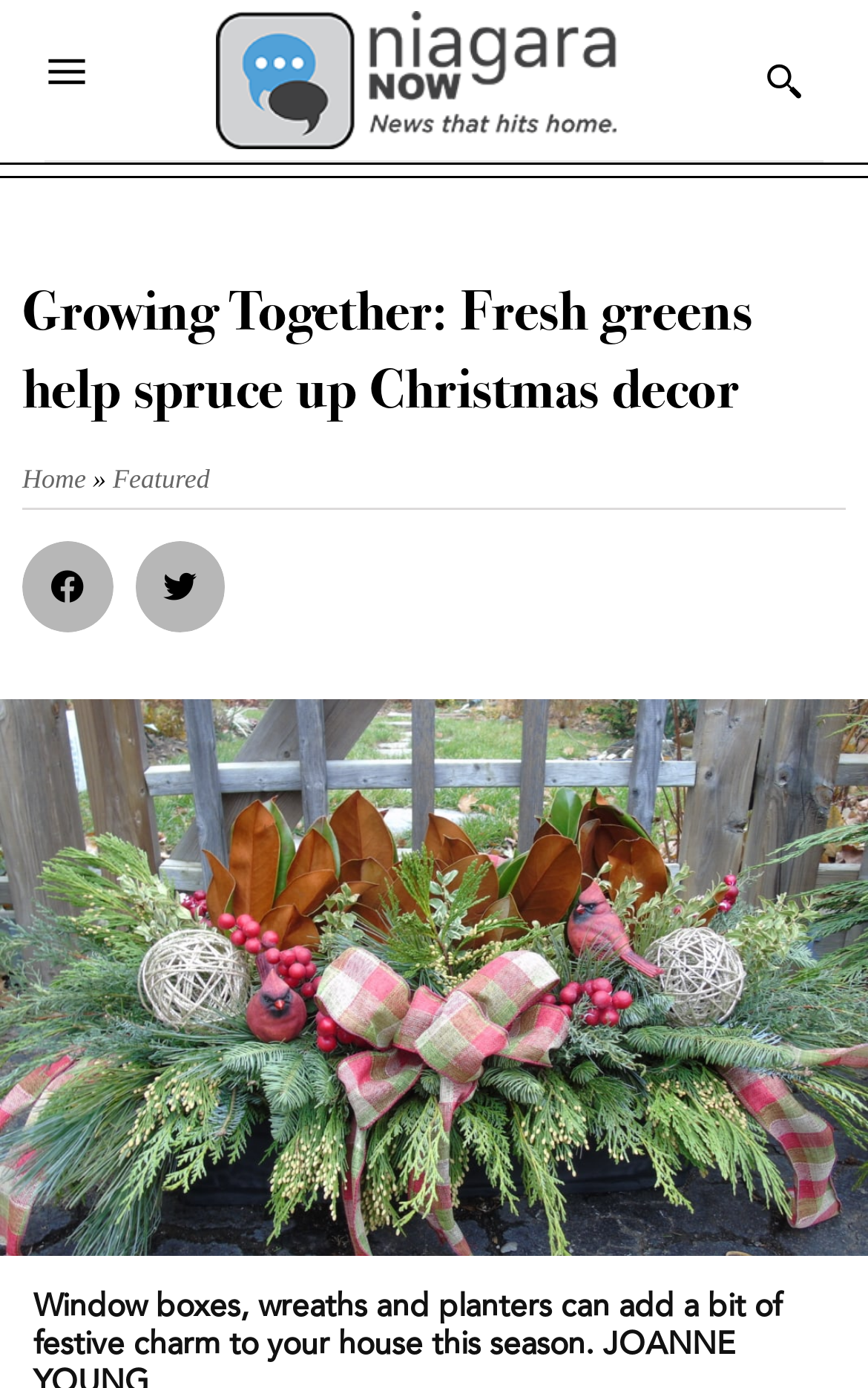What is the logo positioned relative to the top of the page?
Using the image, elaborate on the answer with as much detail as possible.

Based on the bounding box coordinates, the logo is positioned at [0.249, 0.008, 0.71, 0.108], which indicates that it is near the top of the page, with a y-coordinate of 0.008.